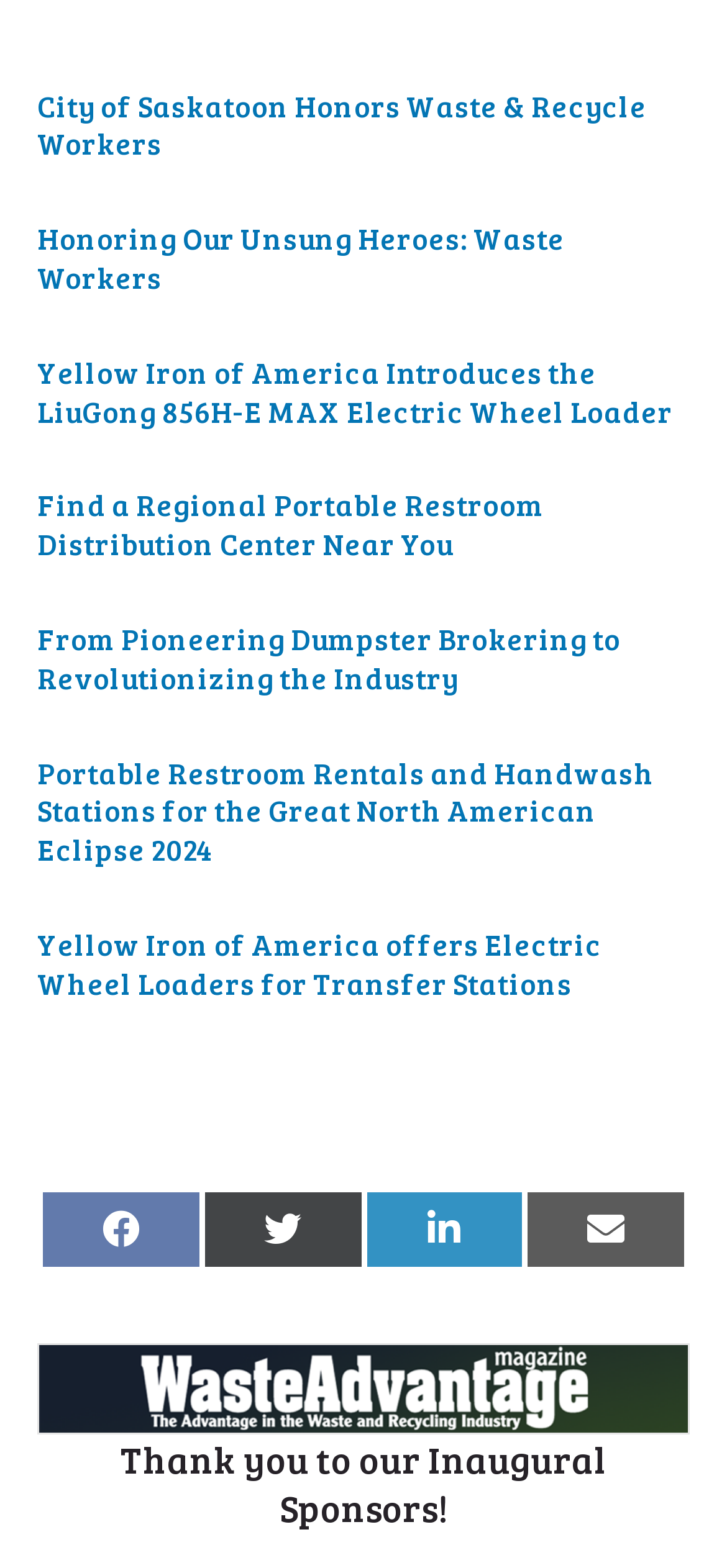Determine the bounding box coordinates of the clickable element to achieve the following action: 'Share on Facebook'. Provide the coordinates as four float values between 0 and 1, formatted as [left, top, right, bottom].

[0.059, 0.76, 0.274, 0.807]